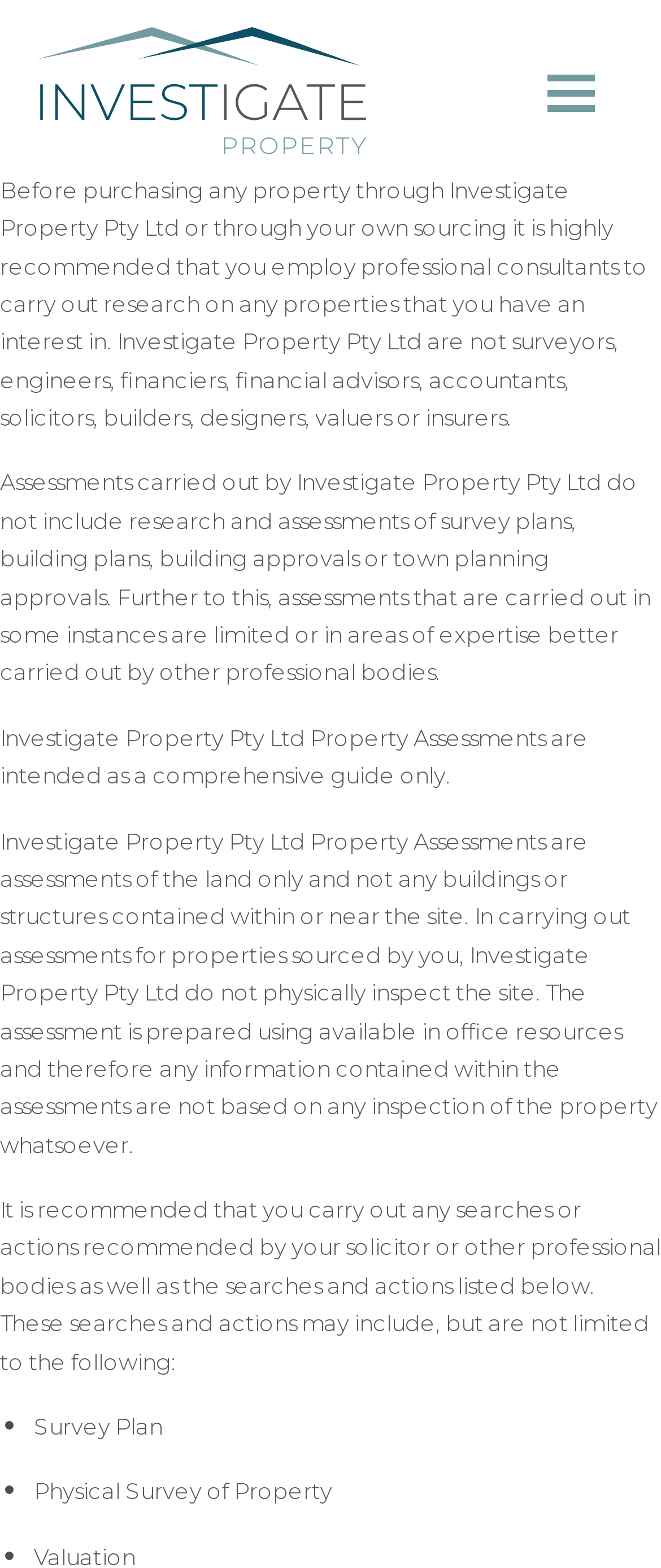Present a detailed account of what is displayed on the webpage.

The webpage is a disclaimer page for DIY assessments, with a focus on the limitations and recommendations for property assessments. At the top left, there is a link to "Investigate Property" accompanied by an image with the same name. To the right of the image, there is a small, non-descriptive text element. 

Below the top section, there is a call-to-action link on the right side, which is connected to a "contact-mobile-menu-callout" element. 

The main content of the page consists of four paragraphs of text, which are stacked vertically and occupy most of the page. The first paragraph explains the importance of employing professional consultants to research properties. The second paragraph outlines the limitations of assessments carried out by Investigate Property Pty Ltd. The third paragraph states that their property assessments are intended as a comprehensive guide only. The fourth paragraph explains that their assessments are based on available office resources and do not involve physical site inspections.

Below the fourth paragraph, there is a list of recommended searches and actions, introduced by a paragraph of text. The list consists of two items, marked by bullet points: "Survey Plan" and "Physical Survey of Property".